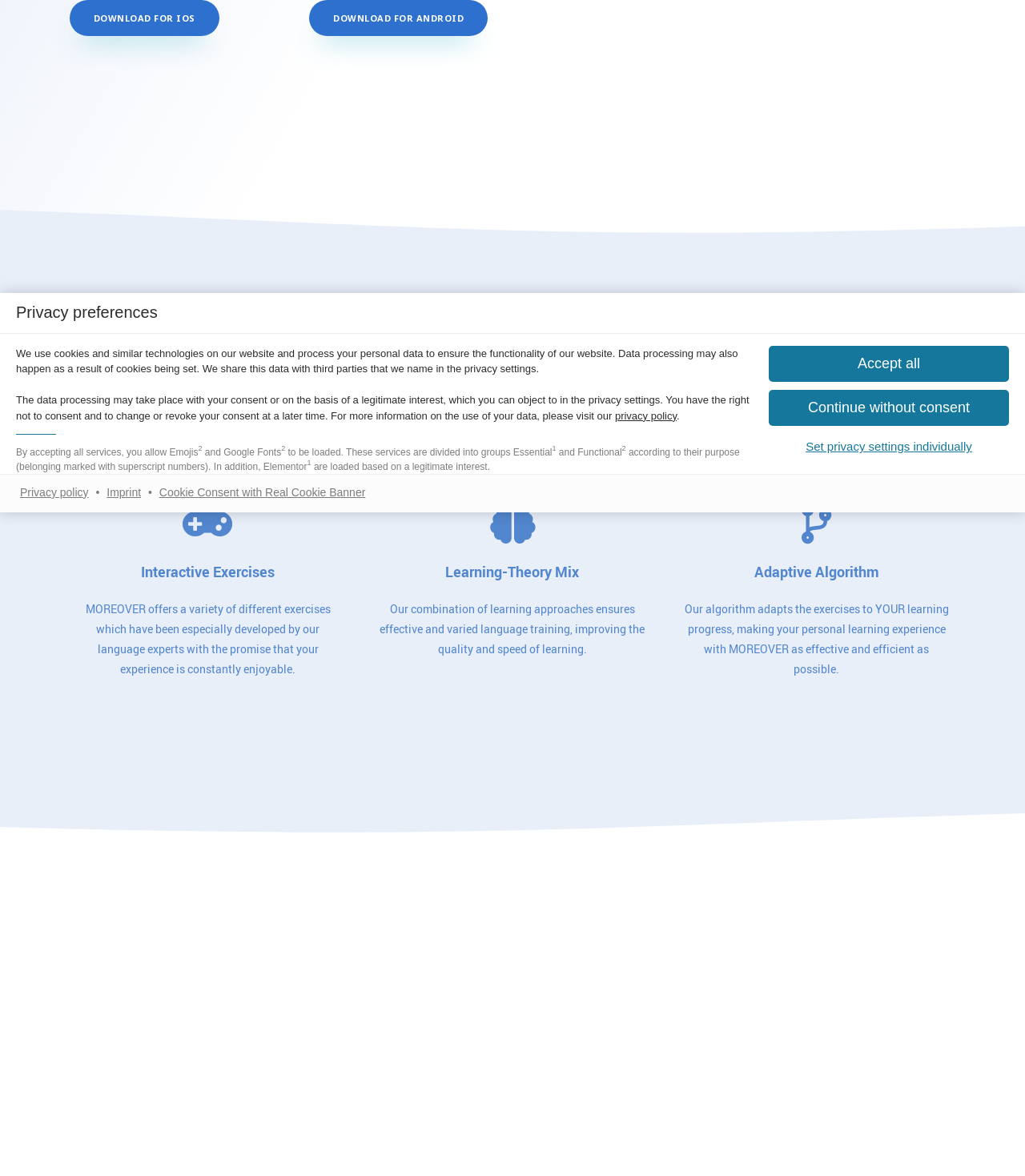Provide the bounding box coordinates of the HTML element this sentence describes: "aria-label="Advertisement" name="aswift_0" title="Advertisement"". The bounding box coordinates consist of four float numbers between 0 and 1, i.e., [left, top, right, bottom].

None